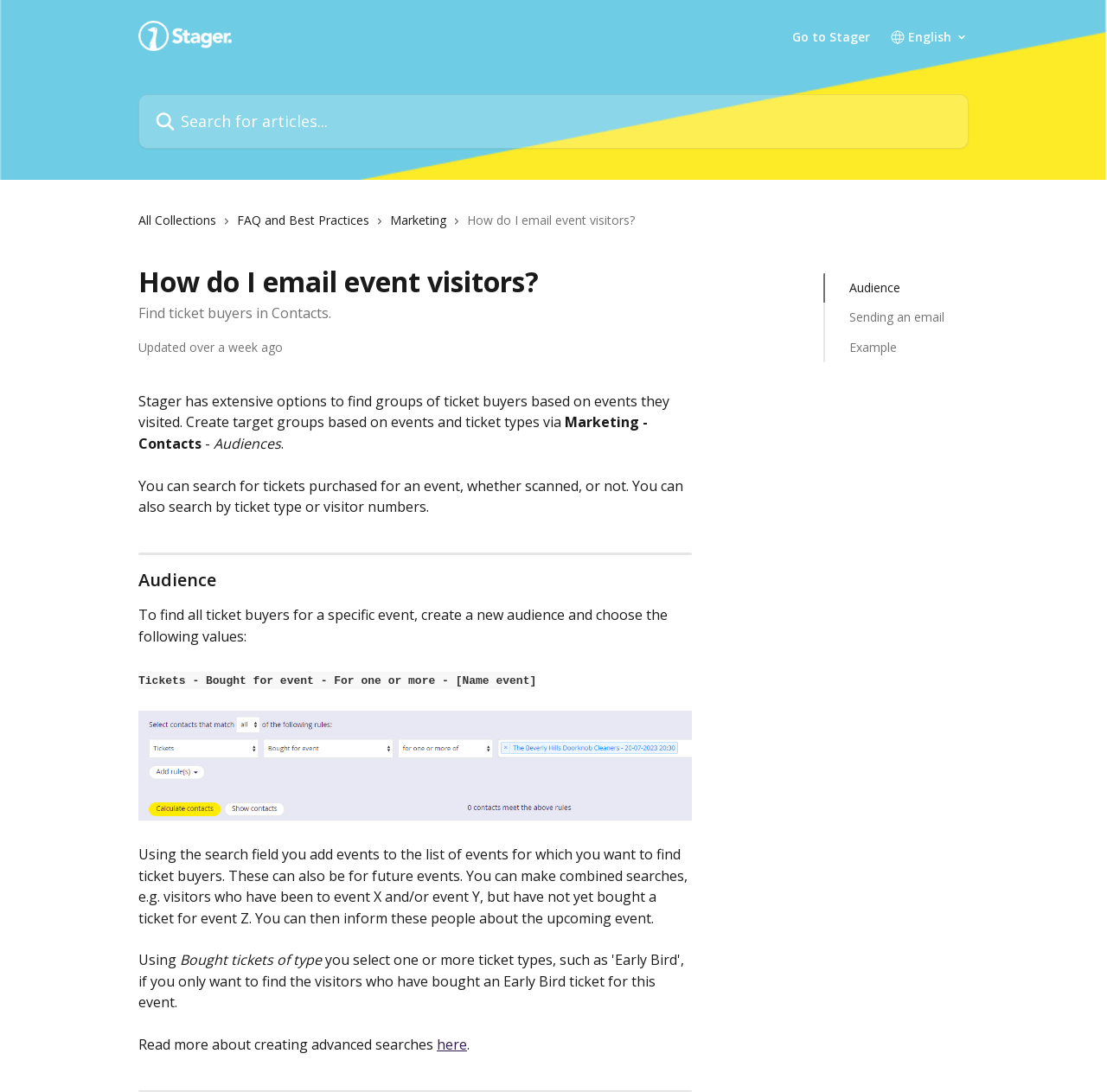What is the function of the 'Contacts' section?
Provide a thorough and detailed answer to the question.

The 'Contacts' section is part of the 'Marketing' category and is related to finding ticket buyers, as mentioned in the text 'Find ticket buyers in Contacts.'